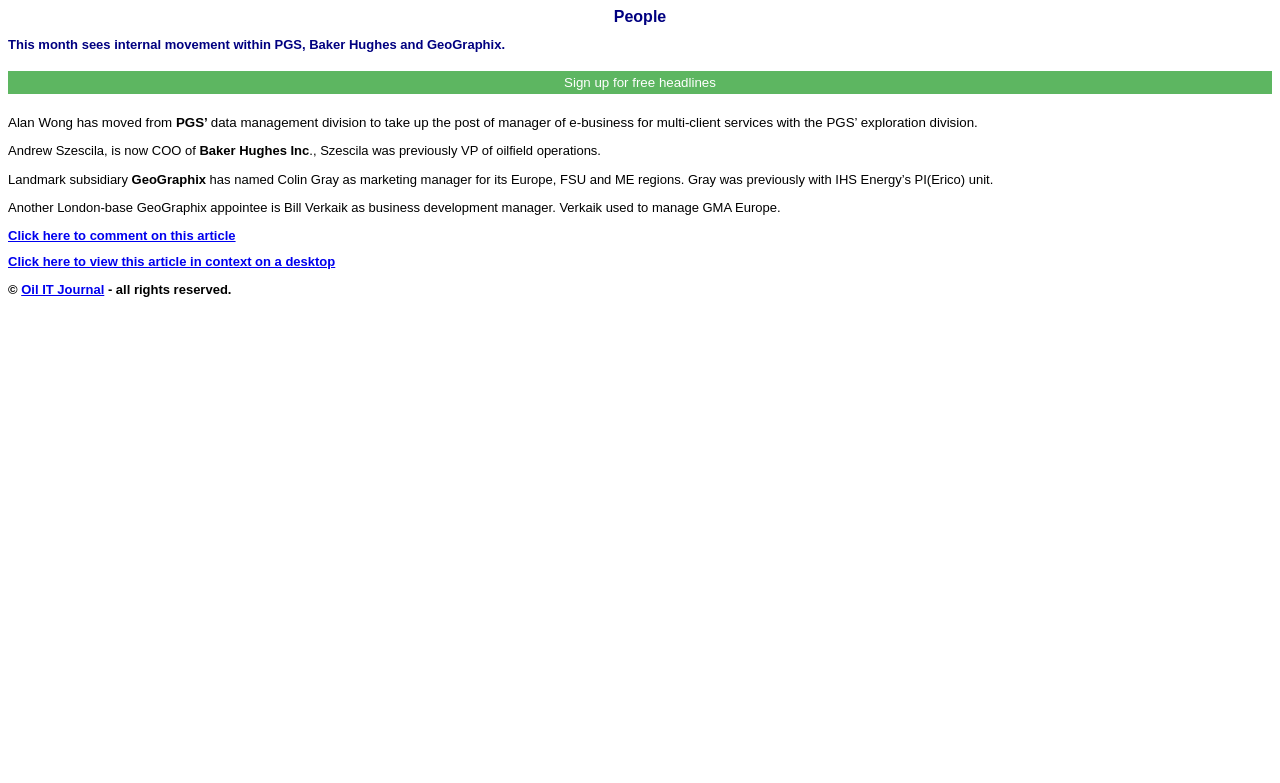Specify the bounding box coordinates (top-left x, top-left y, bottom-right x, bottom-right y) of the UI element in the screenshot that matches this description: Oil IT Journal

[0.017, 0.361, 0.081, 0.38]